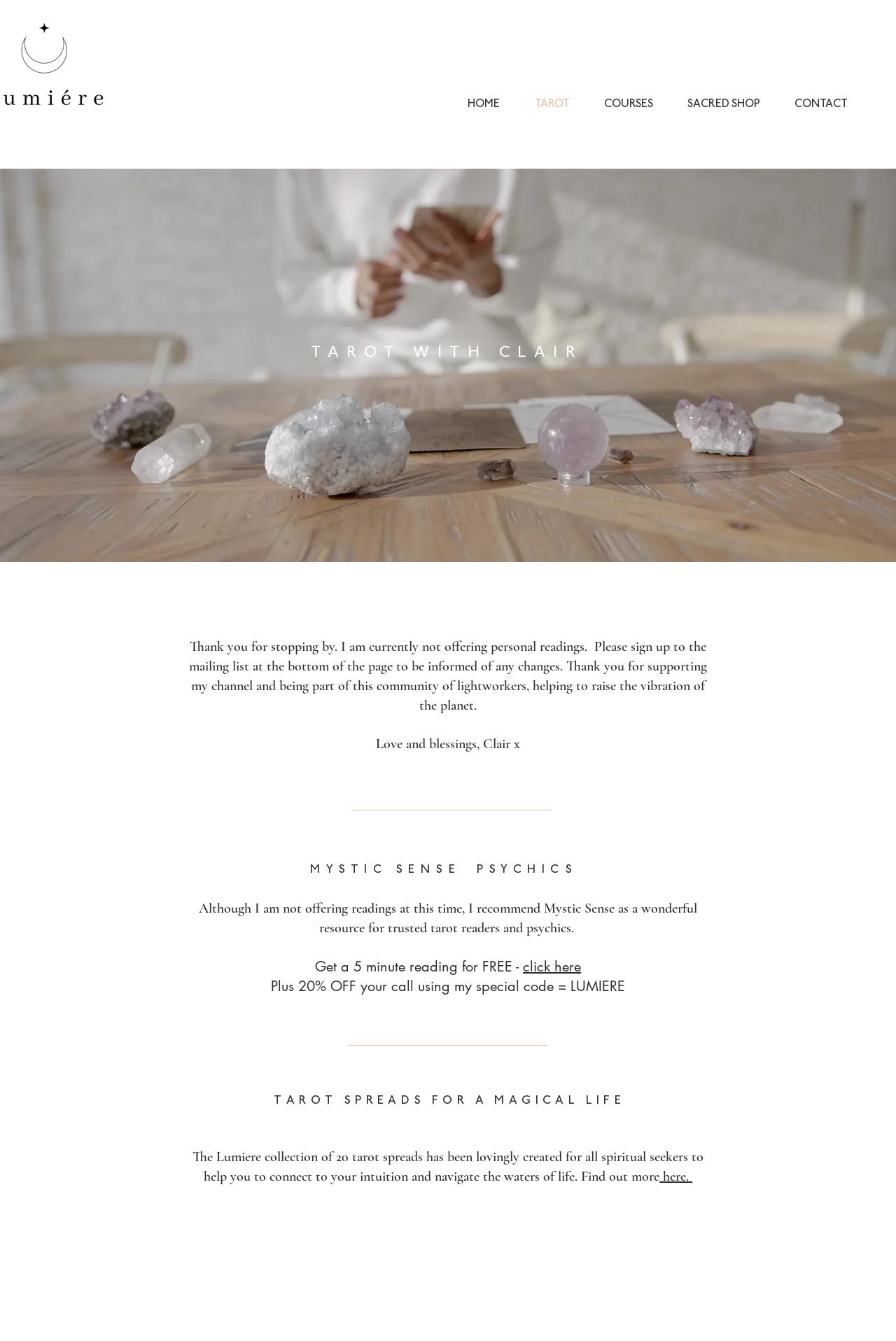Give a detailed overview of the webpage's appearance and contents.

This webpage is about Tarot readings and spiritual services offered by Lumiere Tarot. At the top, there is a navigation menu with five links: HOME, TAROT, COURSES, SACRED SHOP, and CONTACT. 

Below the navigation menu, there is a heading "TAROT WITH CLAIR" followed by a message from Clair, the tarot reader, stating that she is not currently offering personal readings and inviting visitors to sign up for her mailing list. 

Underneath this message, there is a section promoting Mystic Sense Psychics, a recommended resource for trusted tarot readers and psychics. This section includes a brief description, a call-to-action to get a free 5-minute reading, and a promo code for 20% off.

Further down, there is a section highlighting the Lumiere collection of 20 tarot spreads, which are designed to help spiritual seekers connect with their intuition and navigate life's challenges. This section includes a brief description and a link to find out more.